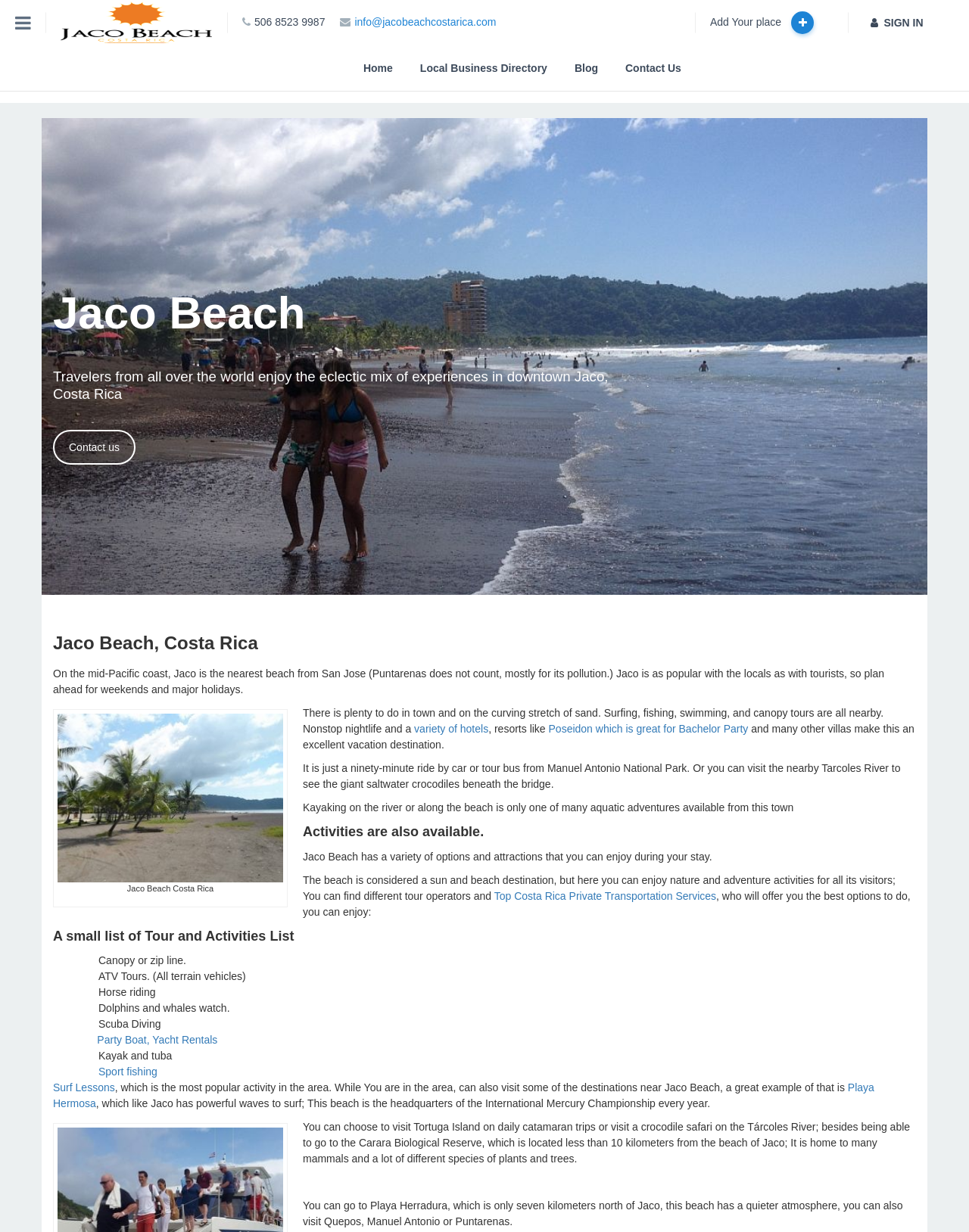What is the distance from Jaco Beach to Manuel Antonio National Park?
Please provide a single word or phrase answer based on the image.

90-minute ride